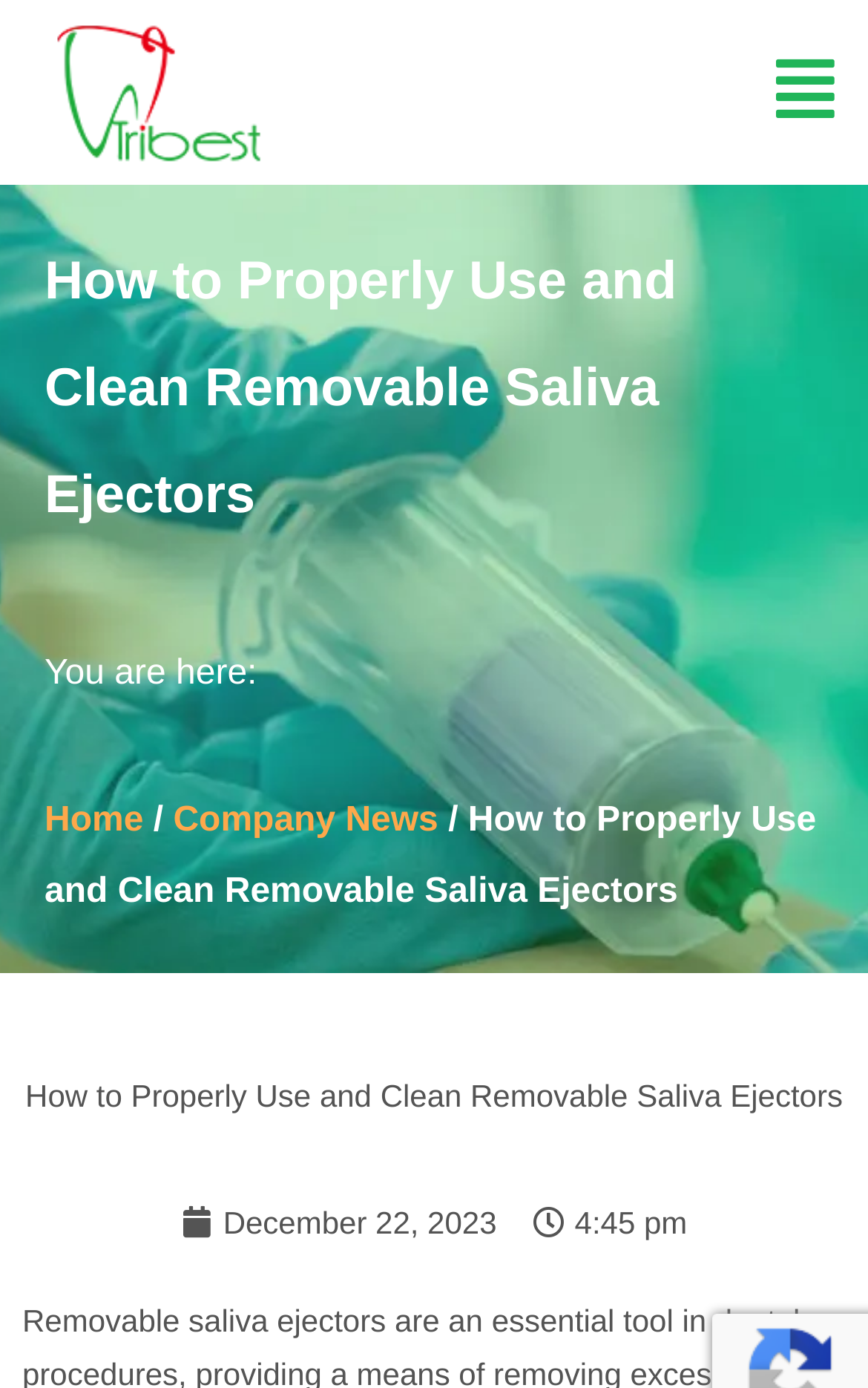Identify the bounding box for the UI element specified in this description: "Menu". The coordinates must be four float numbers between 0 and 1, formatted as [left, top, right, bottom].

[0.867, 0.024, 0.987, 0.109]